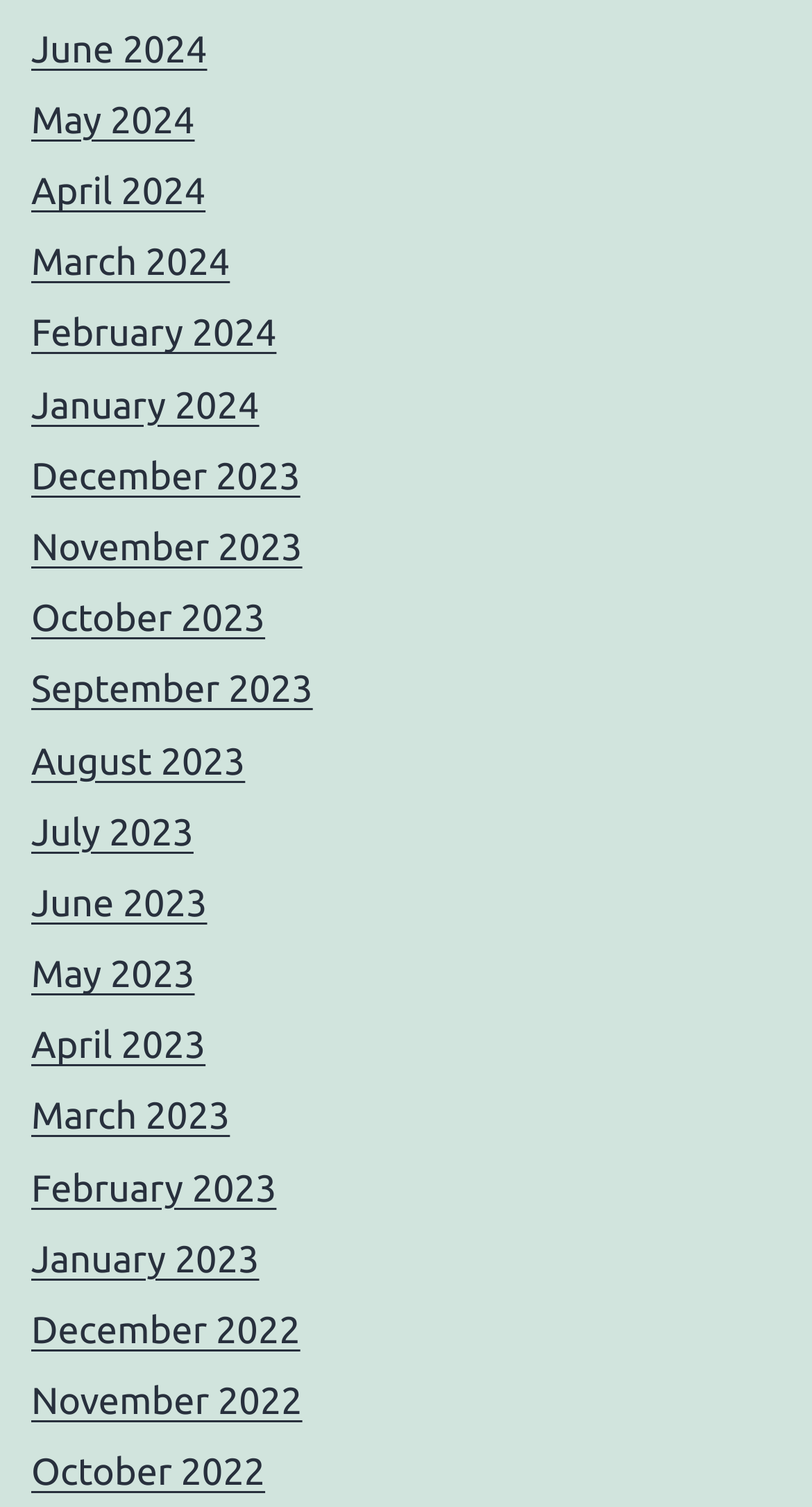What is the next month after May 2024?
Refer to the image and provide a one-word or short phrase answer.

June 2024